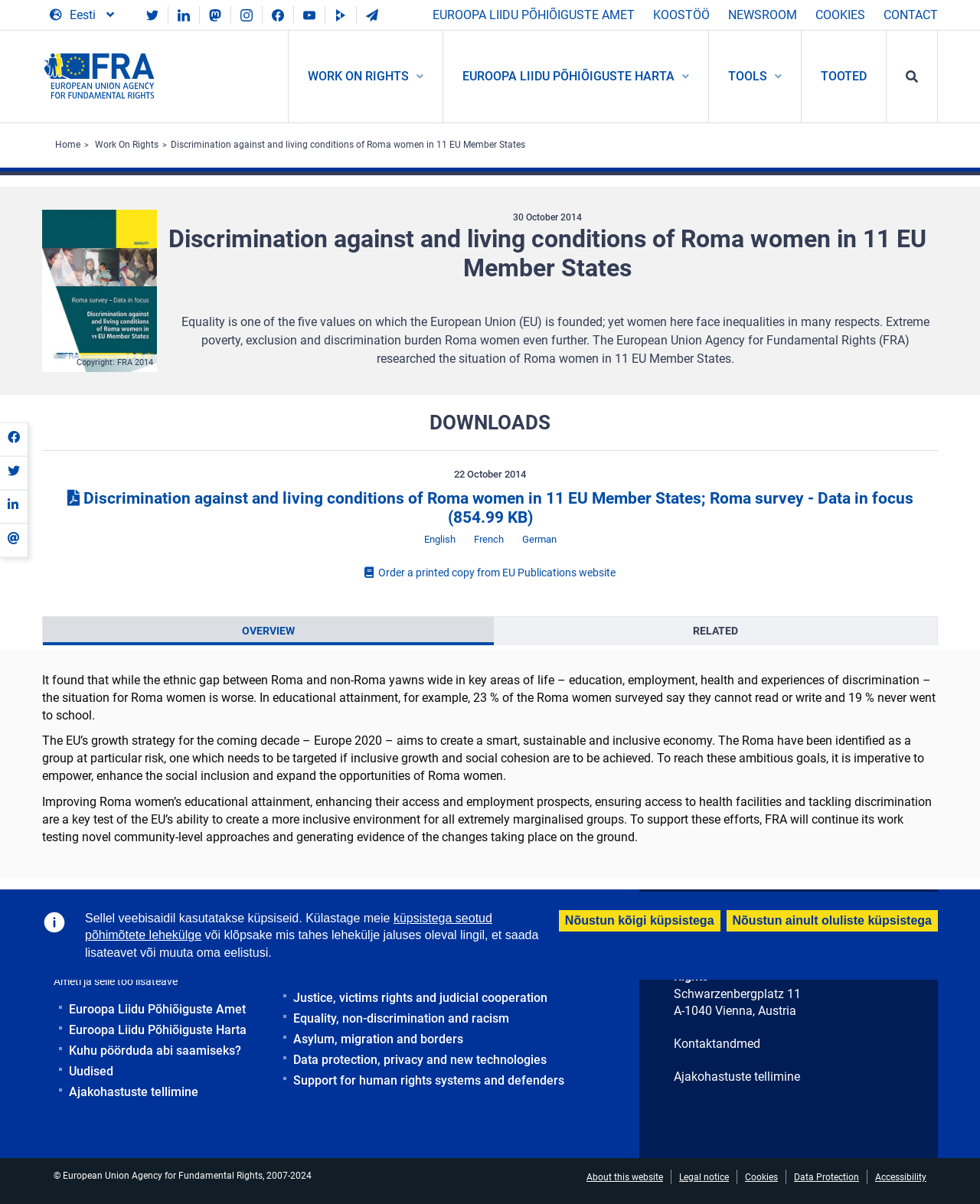By analyzing the image, answer the following question with a detailed response: What is the date of the publication?

I found the date of the publication by looking at the text element below the main content section, which displays the date '22 October 2014'.